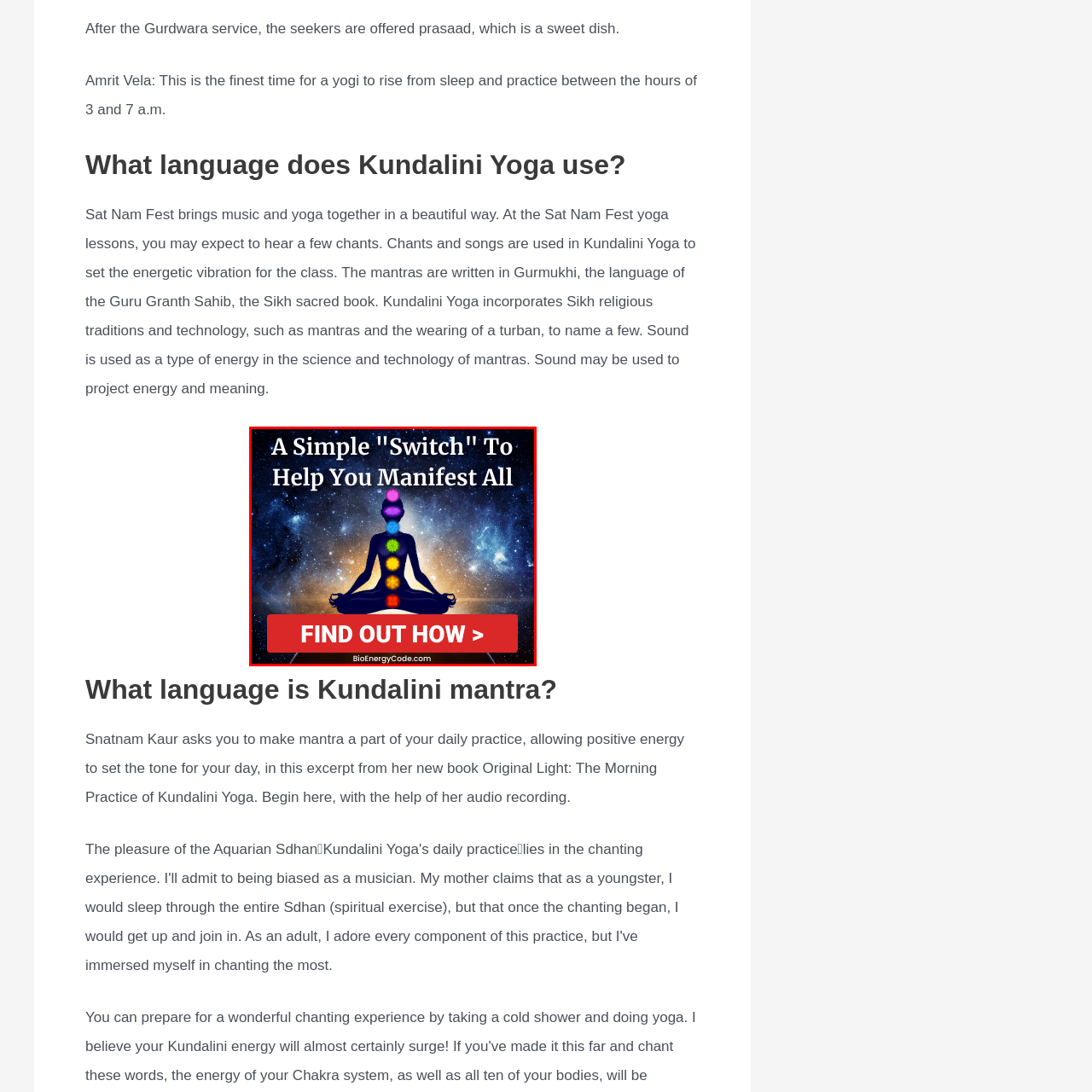View the portion of the image inside the red box and respond to the question with a succinct word or phrase: What do the colorful symbols on the figure represent?

Chakra symbols